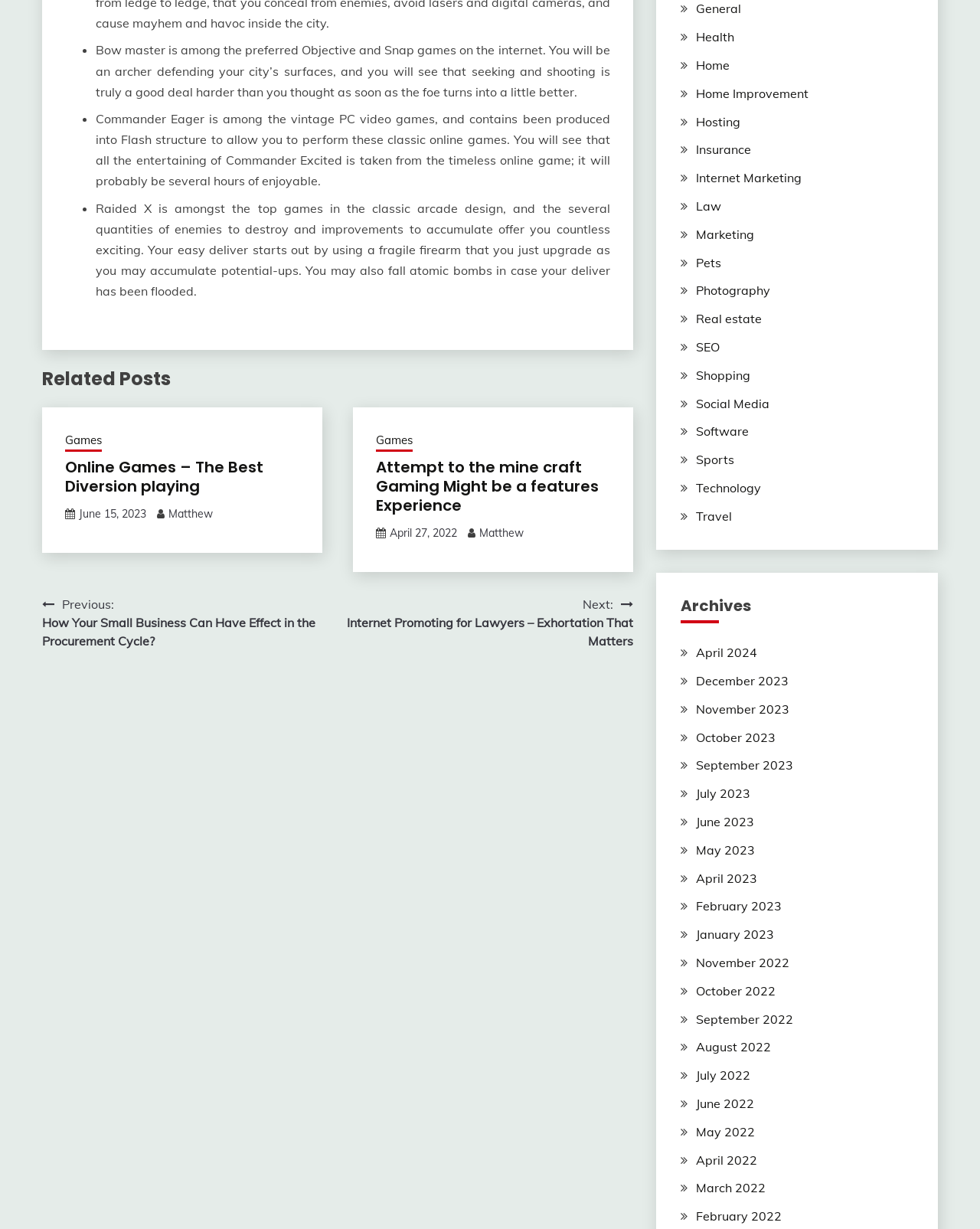Determine the bounding box coordinates for the element that should be clicked to follow this instruction: "Browse 'Archives'". The coordinates should be given as four float numbers between 0 and 1, in the format [left, top, right, bottom].

[0.694, 0.486, 0.932, 0.507]